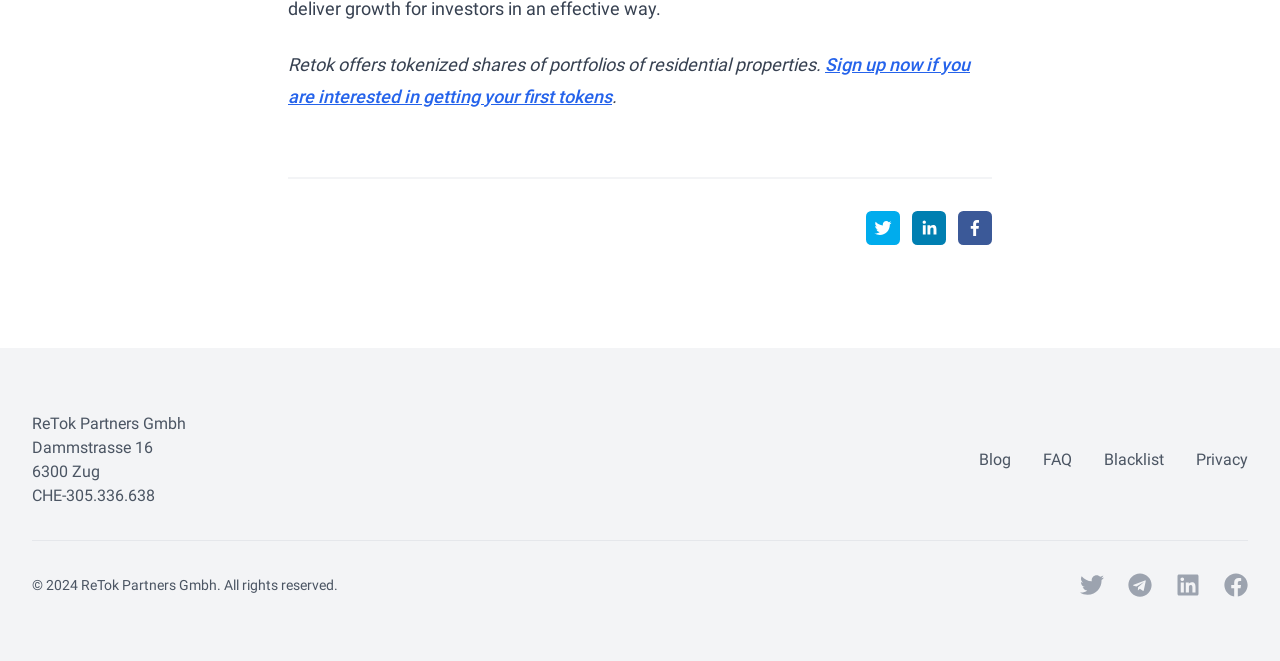Please determine the bounding box coordinates, formatted as (top-left x, top-left y, bottom-right x, bottom-right y), with all values as floating point numbers between 0 and 1. Identify the bounding box of the region described as: Blog

[0.765, 0.677, 0.79, 0.713]